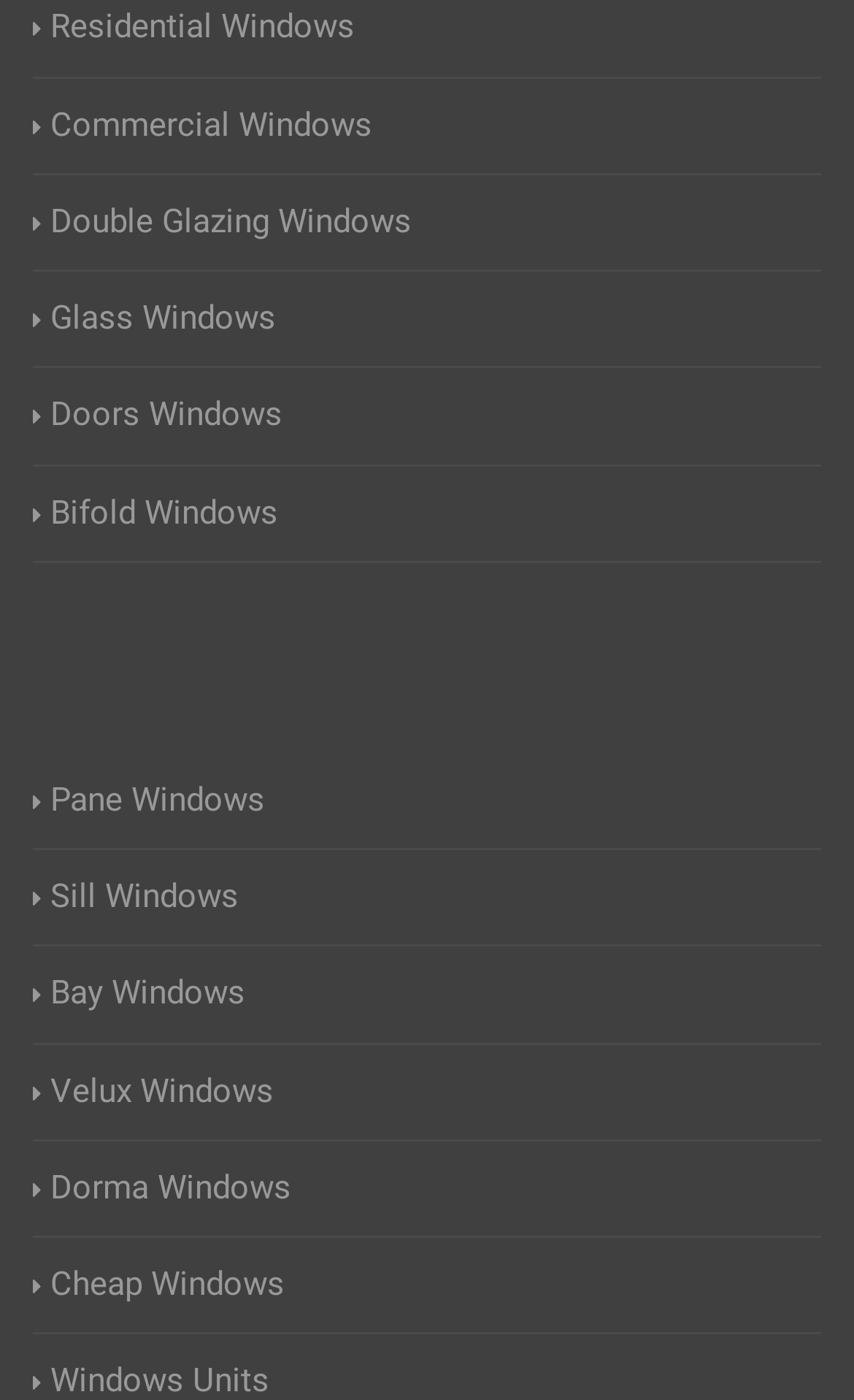Provide the bounding box coordinates of the section that needs to be clicked to accomplish the following instruction: "Check Cheap Windows."

[0.038, 0.9, 0.333, 0.936]